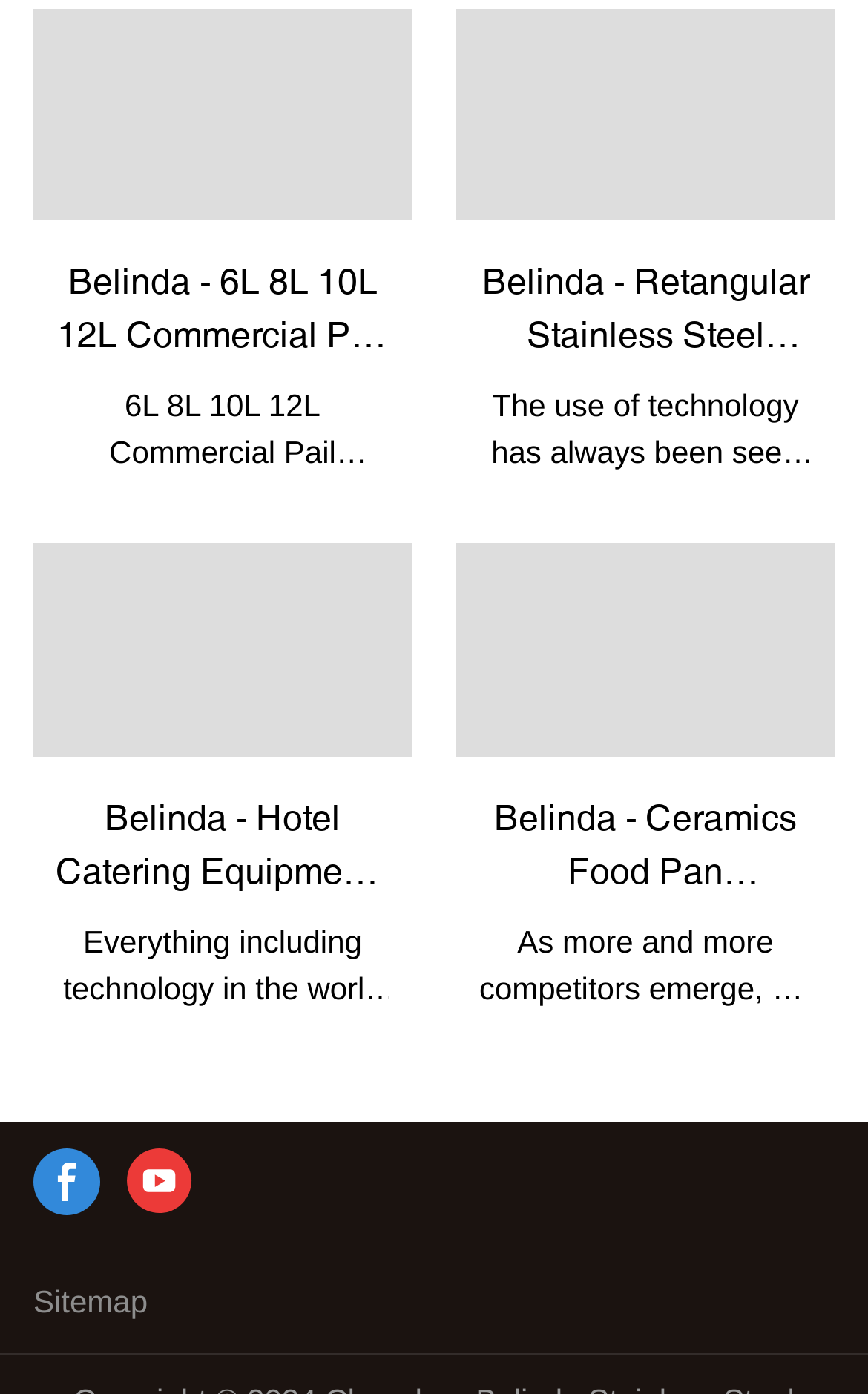Please specify the bounding box coordinates of the element that should be clicked to execute the given instruction: 'View Belinda's Retangular Stainless Steel Buffet Chaffing Dish Catering Equipment with Glass Basin product'. Ensure the coordinates are four float numbers between 0 and 1, expressed as [left, top, right, bottom].

[0.526, 0.006, 0.962, 0.159]